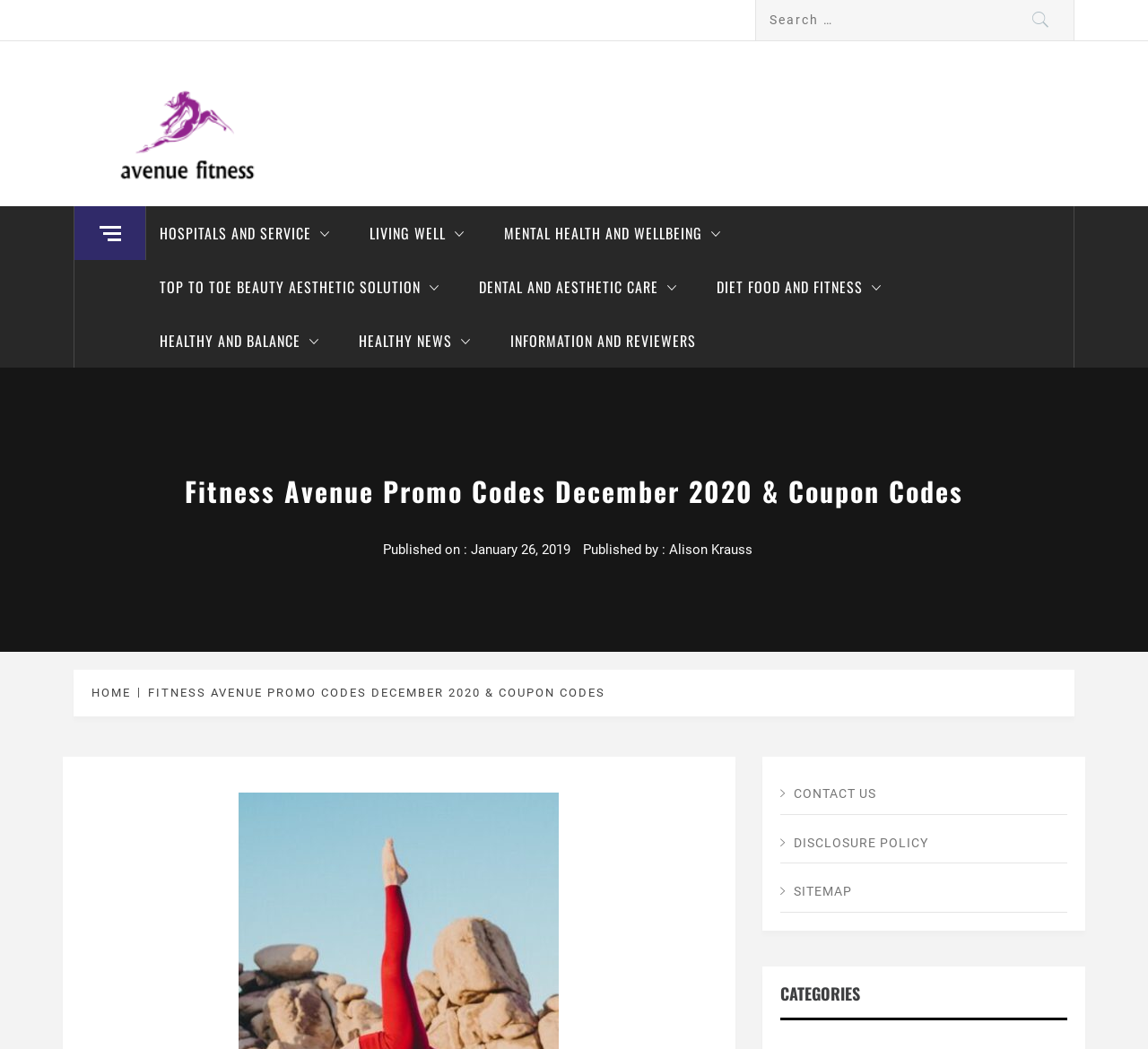Could you determine the bounding box coordinates of the clickable element to complete the instruction: "Explore the HOSPITALS AND SERVICE category"? Provide the coordinates as four float numbers between 0 and 1, i.e., [left, top, right, bottom].

[0.127, 0.197, 0.307, 0.248]